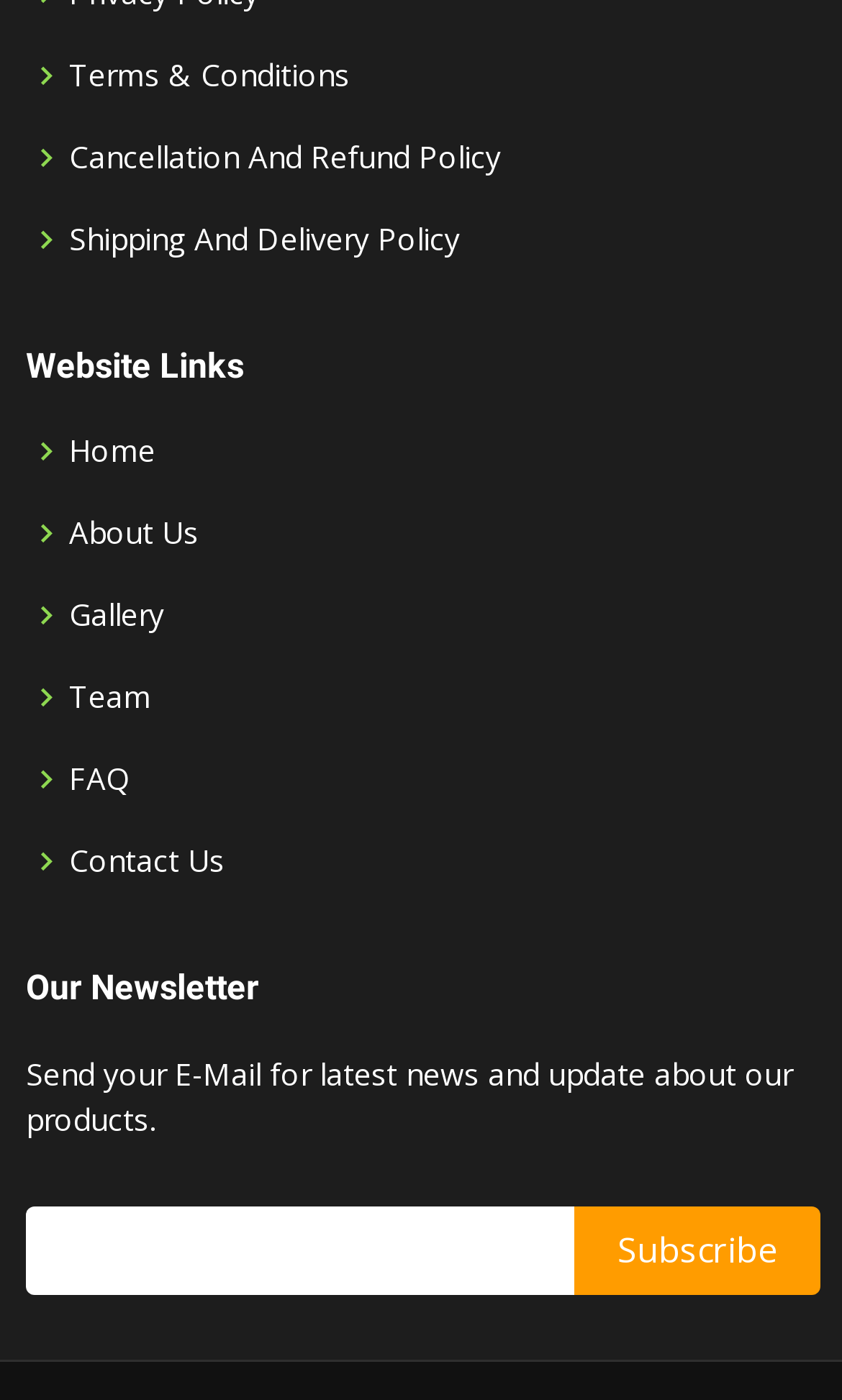Please answer the following question using a single word or phrase: 
How many headings are on the webpage?

2